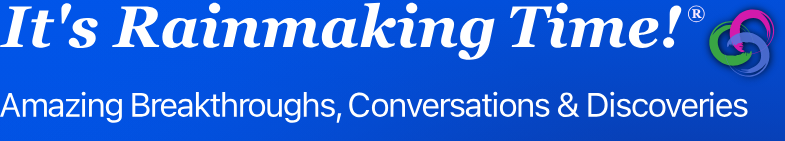Offer a thorough description of the image.

The image features a striking blue background with bold, white typography that reads "It's Rainmaking Time!®." Below the main title, a subtitle expresses "Amazing Breakthroughs, Conversations & Discoveries," emphasizing the platform's focus on innovation and insightful discussions. The design incorporates circular graphics in the upper right corner, adding a modern touch and enhancing the overall visual appeal. This image serves as a welcoming header for the associated content, inviting viewers to explore topics related to progress and enlightenment in various fields.